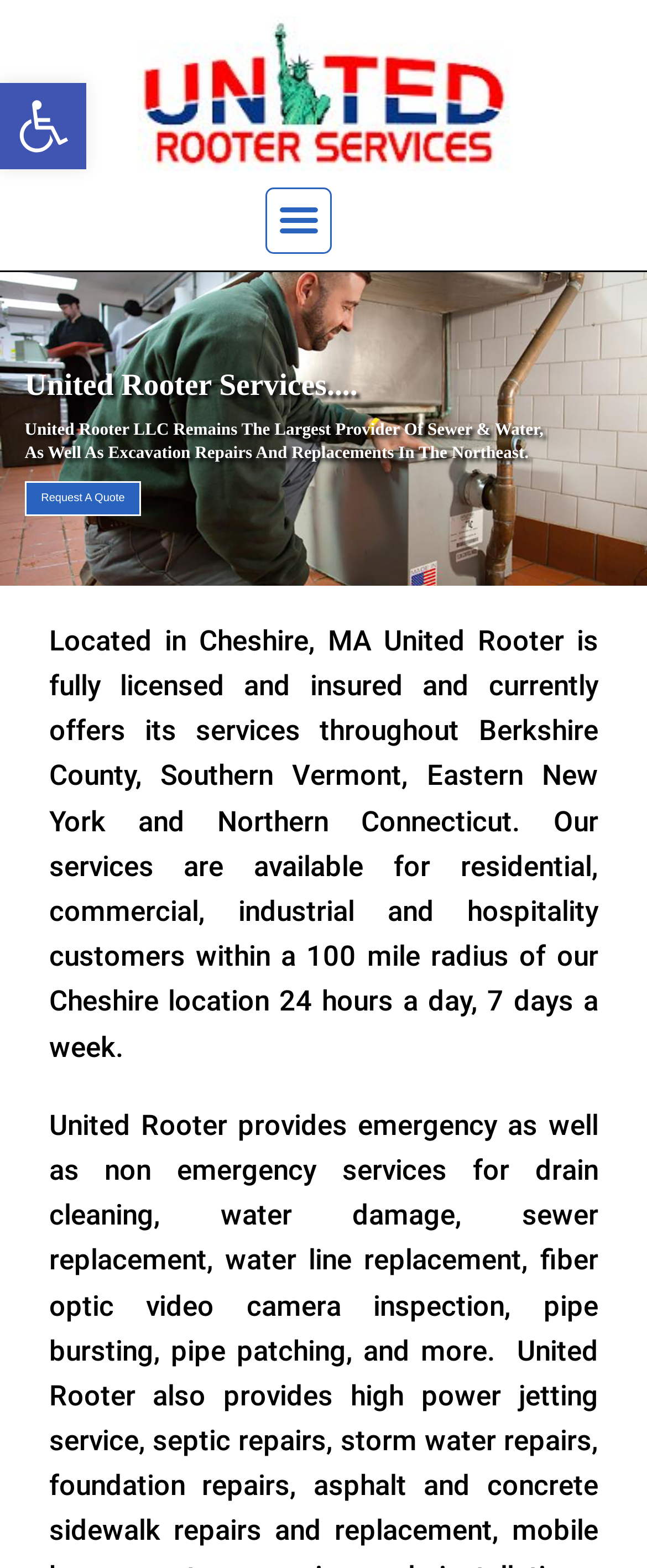Using the format (top-left x, top-left y, bottom-right x, bottom-right y), provide the bounding box coordinates for the described UI element. All values should be floating point numbers between 0 and 1: Menu

[0.411, 0.12, 0.512, 0.161]